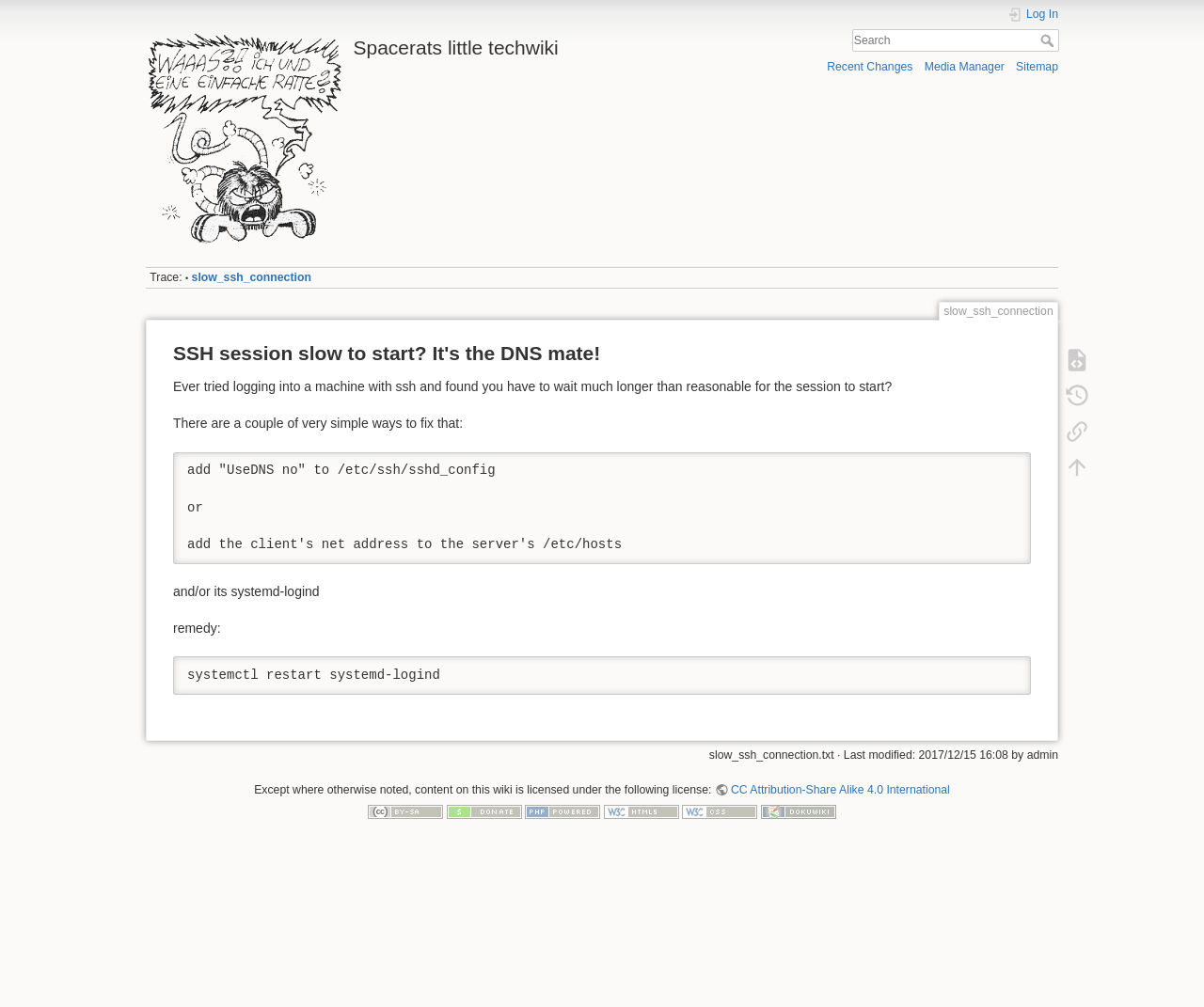Please specify the coordinates of the bounding box for the element that should be clicked to carry out this instruction: "Subscribe to the ECRE Weekly Bulletin". The coordinates must be four float numbers between 0 and 1, formatted as [left, top, right, bottom].

None